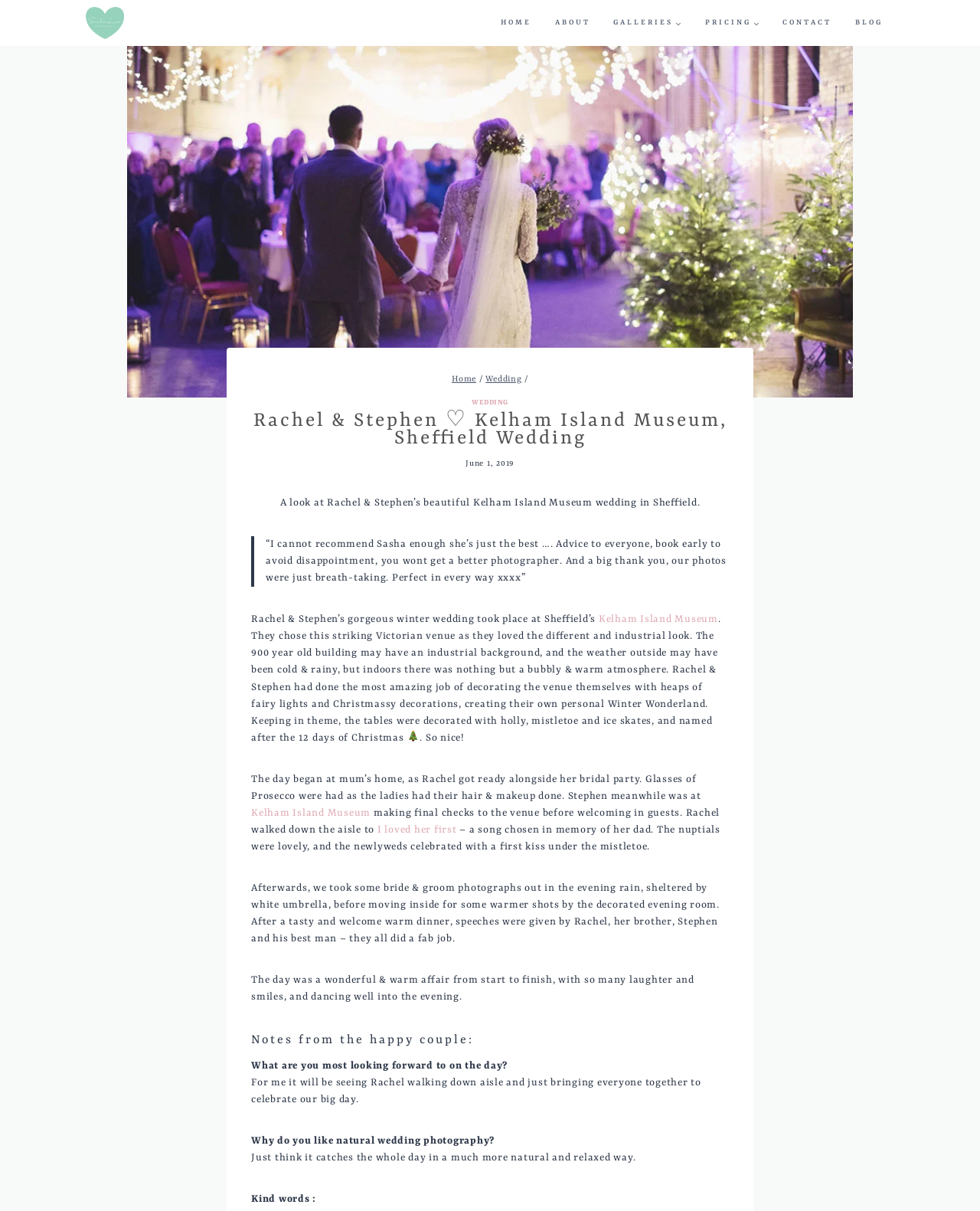What is the decoration on the tables?
Answer briefly with a single word or phrase based on the image.

Holly, mistletoe and ice skates